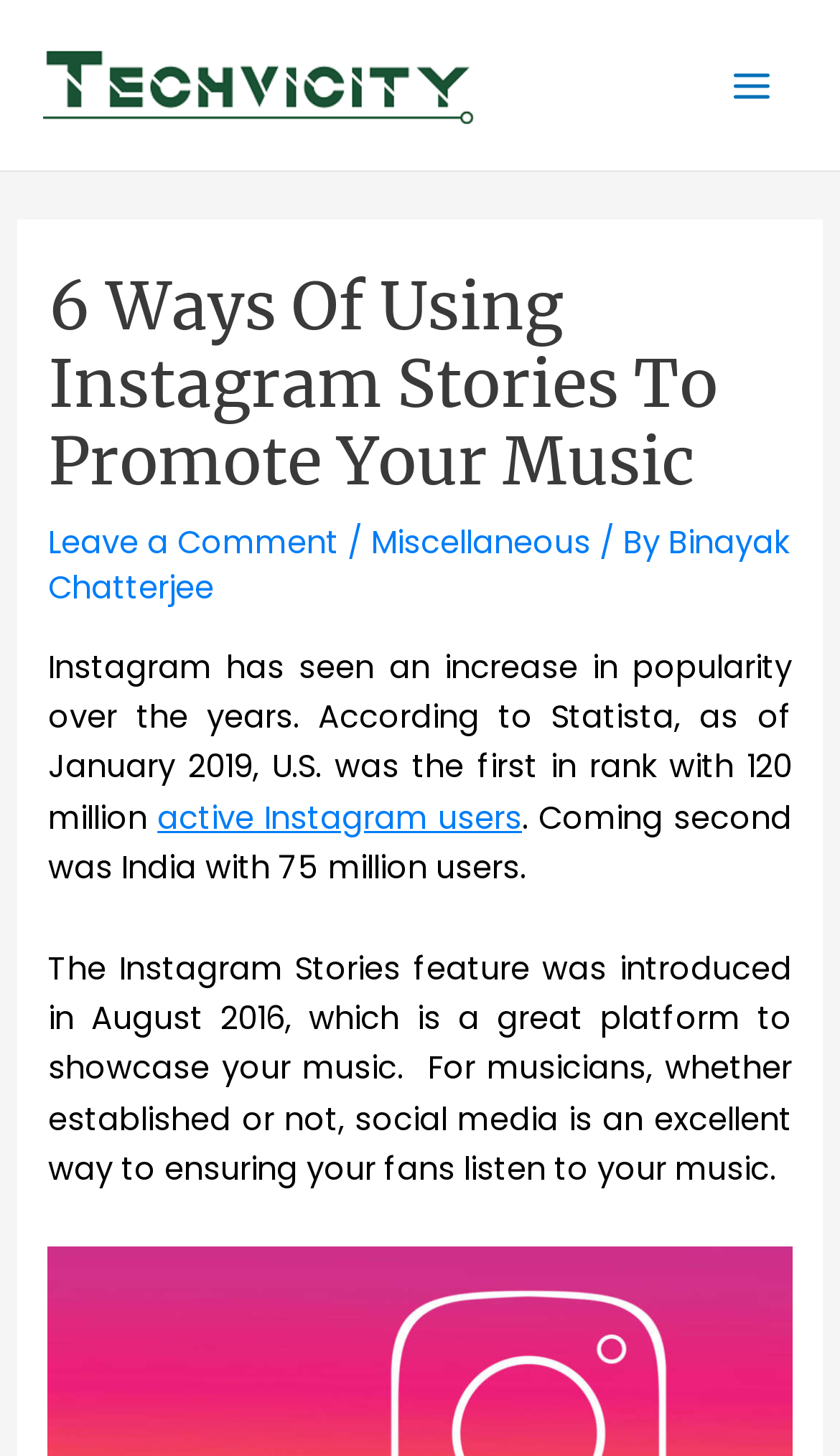Determine the bounding box coordinates for the HTML element mentioned in the following description: "alt="TechVicity Logo"". The coordinates should be a list of four floats ranging from 0 to 1, represented as [left, top, right, bottom].

[0.051, 0.042, 0.564, 0.072]